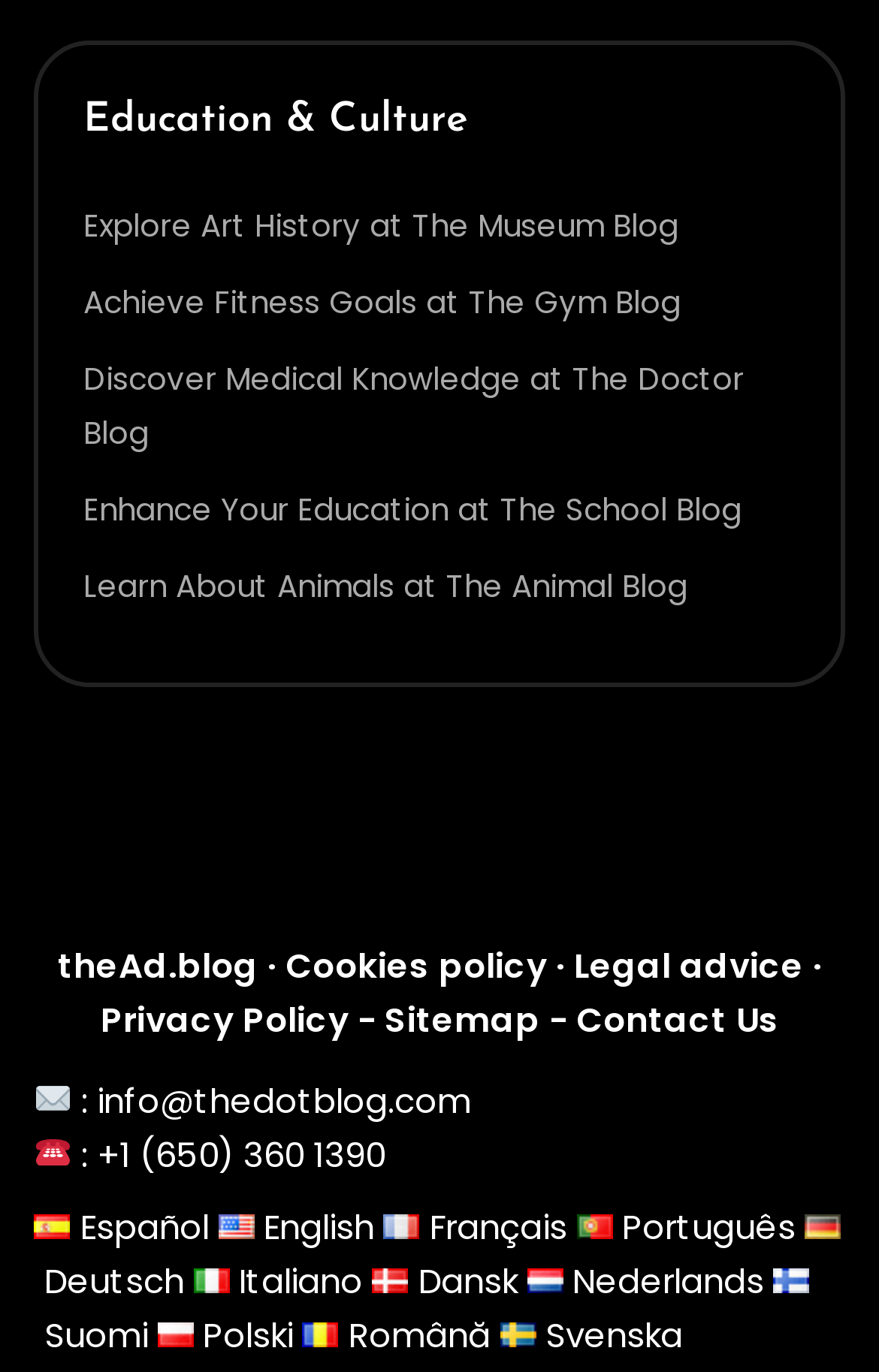Provide a short answer to the following question with just one word or phrase: What is the name of the blog about fitness goals?

The Gym Blog